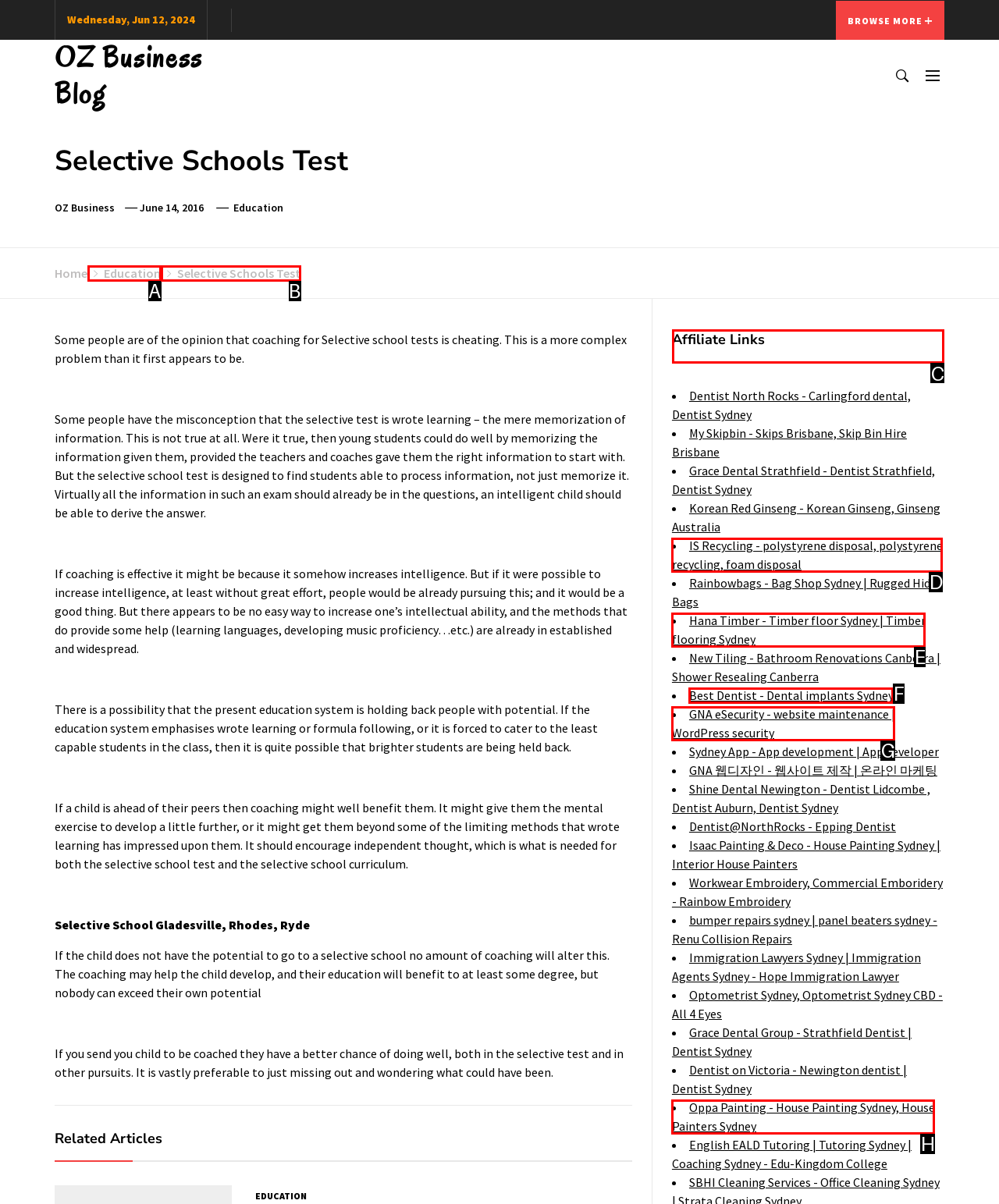Identify the HTML element I need to click to complete this task: Check affiliate links Provide the option's letter from the available choices.

C